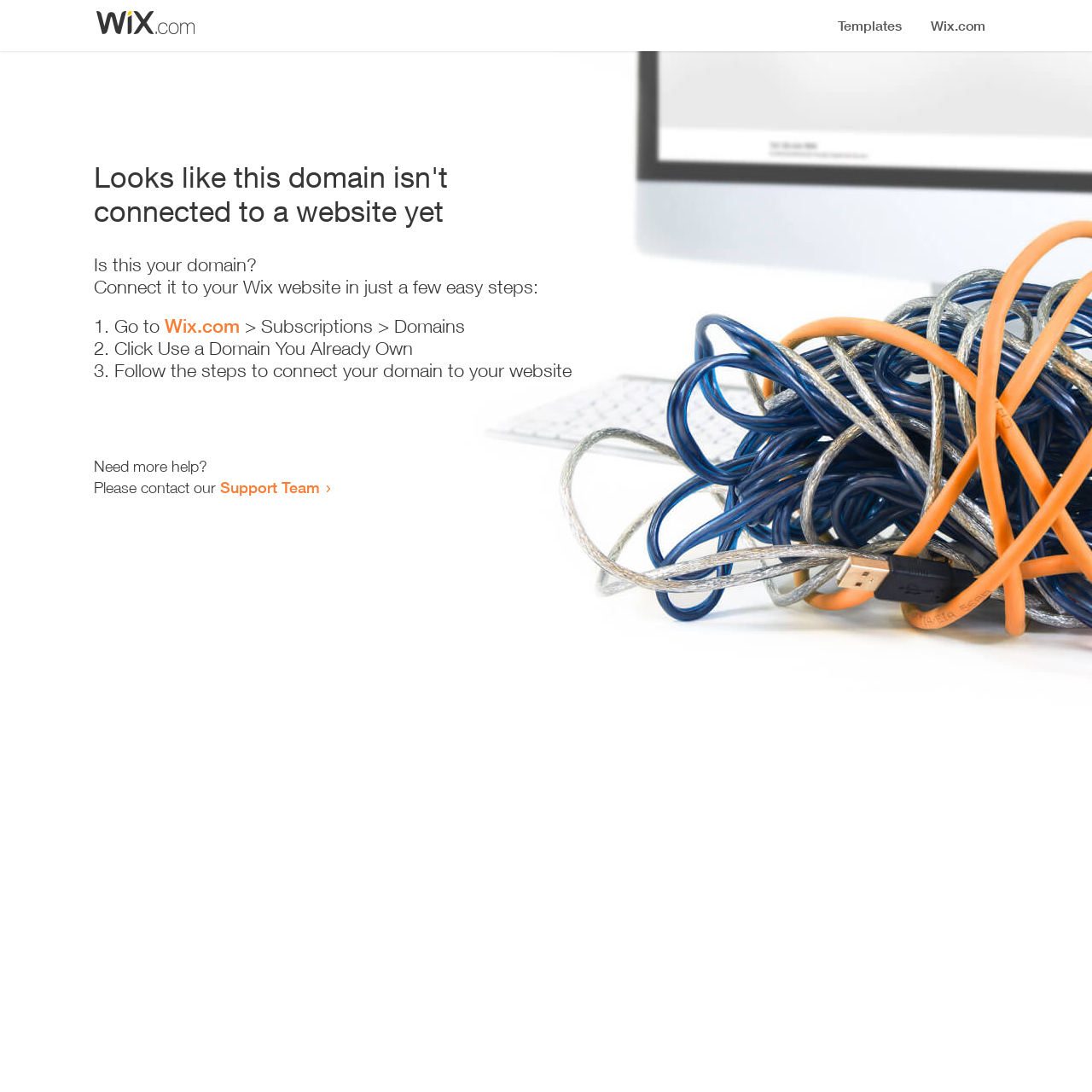Offer an extensive depiction of the webpage and its key elements.

The webpage appears to be an error page, indicating that a domain is not connected to a website yet. At the top, there is a small image, likely a logo or icon. Below the image, a prominent heading reads "Looks like this domain isn't connected to a website yet". 

Underneath the heading, there is a series of instructions to connect the domain to a Wix website. The instructions are presented in a step-by-step format, with each step numbered and accompanied by a brief description. The first step is to go to Wix.com, followed by navigating to the Subscriptions and Domains section. The second step is to click "Use a Domain You Already Own", and the third step is to follow the instructions to connect the domain to the website.

At the bottom of the page, there is a section offering additional help, with a message "Need more help?" followed by an invitation to contact the Support Team through a link.